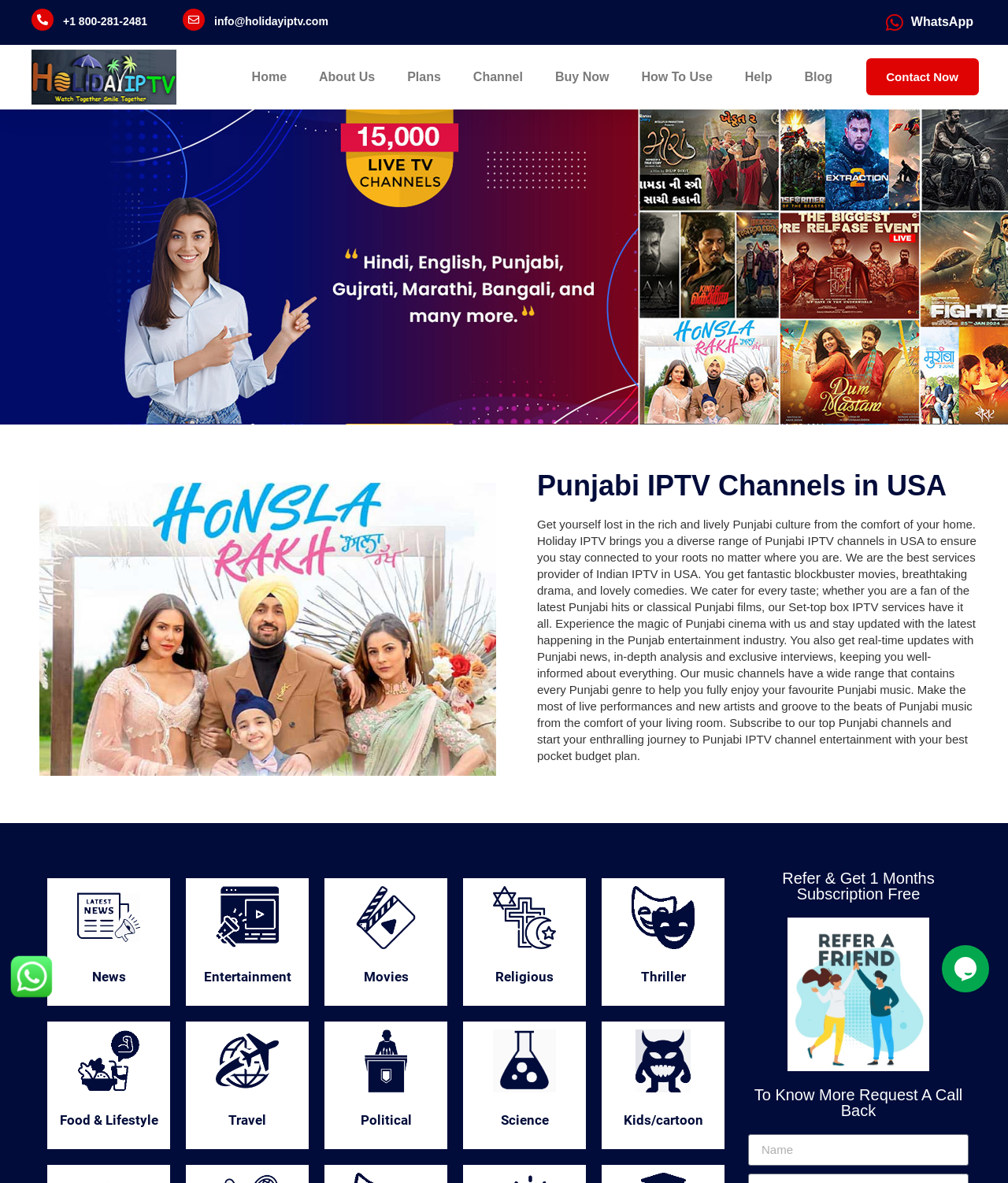Give a concise answer using only one word or phrase for this question:
What is the benefit of referring someone to Holiday IPTV?

1 month subscription free